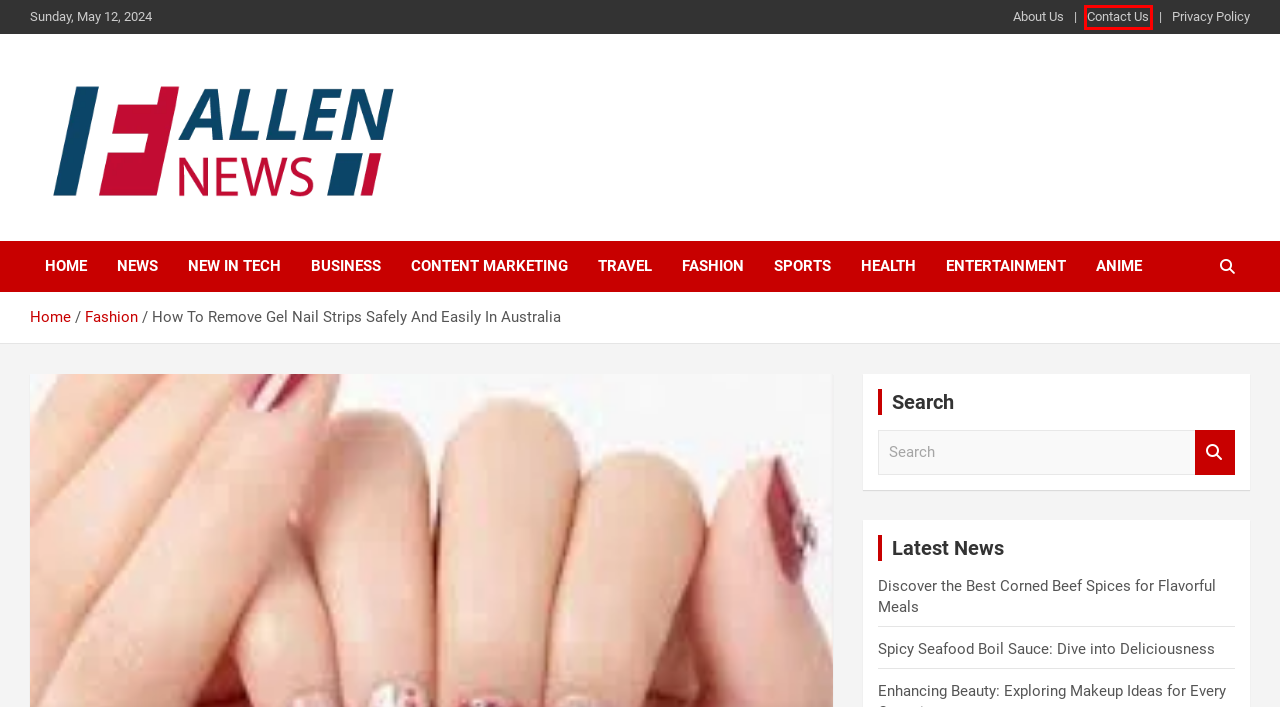Evaluate the webpage screenshot and identify the element within the red bounding box. Select the webpage description that best fits the new webpage after clicking the highlighted element. Here are the candidates:
A. Spicy Seafood Boil Sauce: Dive into Deliciousness
B. Sports - Fallen News
C. Contact Us - Fallen News
D. New in Tech - Fallen News
E. Travel - Fallen News
F. News - Fallen News
G. Privacy Policy - Fallen News
H. Entertainment - Fallen News

C